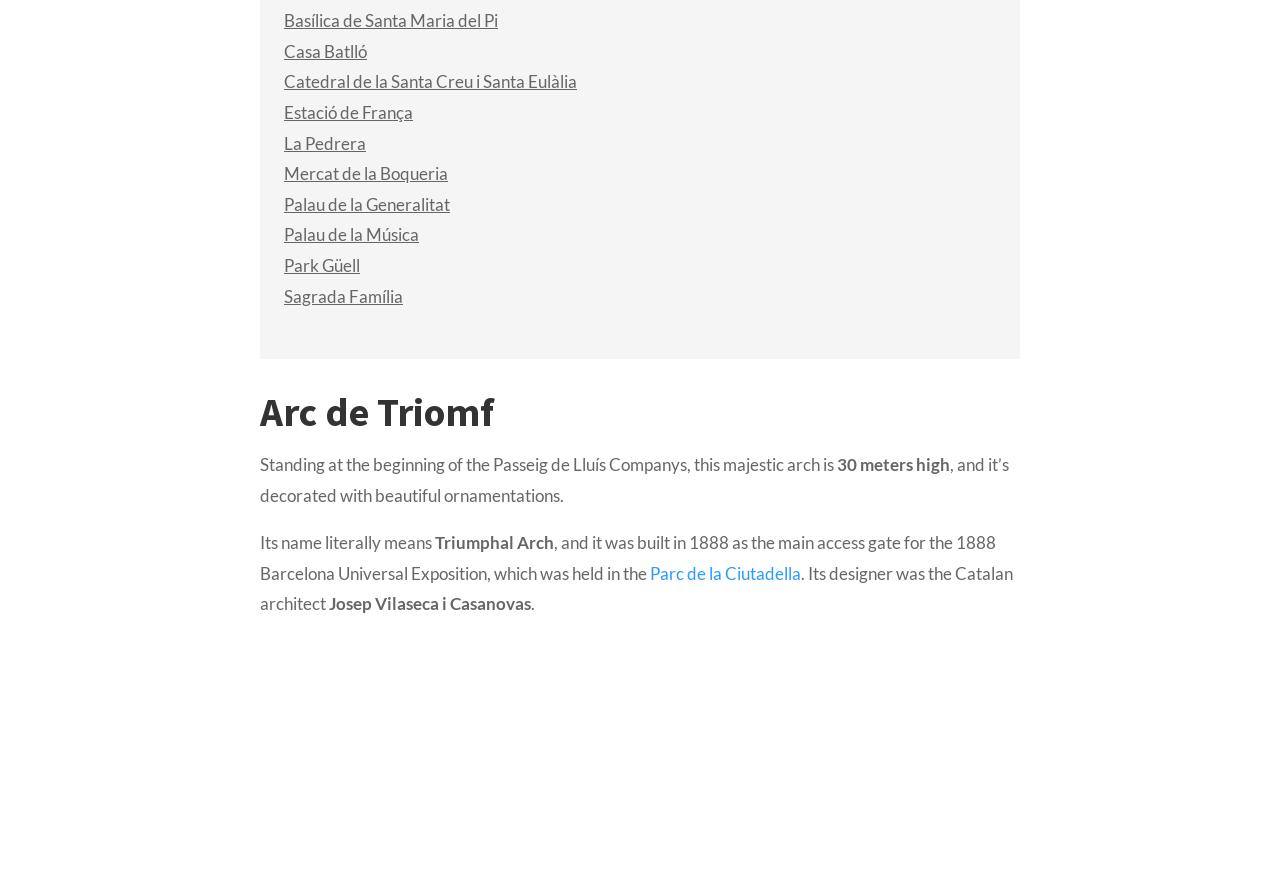Identify the bounding box for the UI element that is described as follows: "Mercat de la Boqueria".

[0.222, 0.185, 0.35, 0.208]